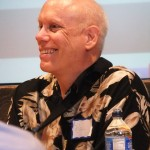What is the event celebrating?
Based on the screenshot, give a detailed explanation to answer the question.

The image is associated with a 25th anniversary celebration of HyperCard, which is a significant milestone in the field of computing, and Bill Atkinson's contributions to it are being highlighted.